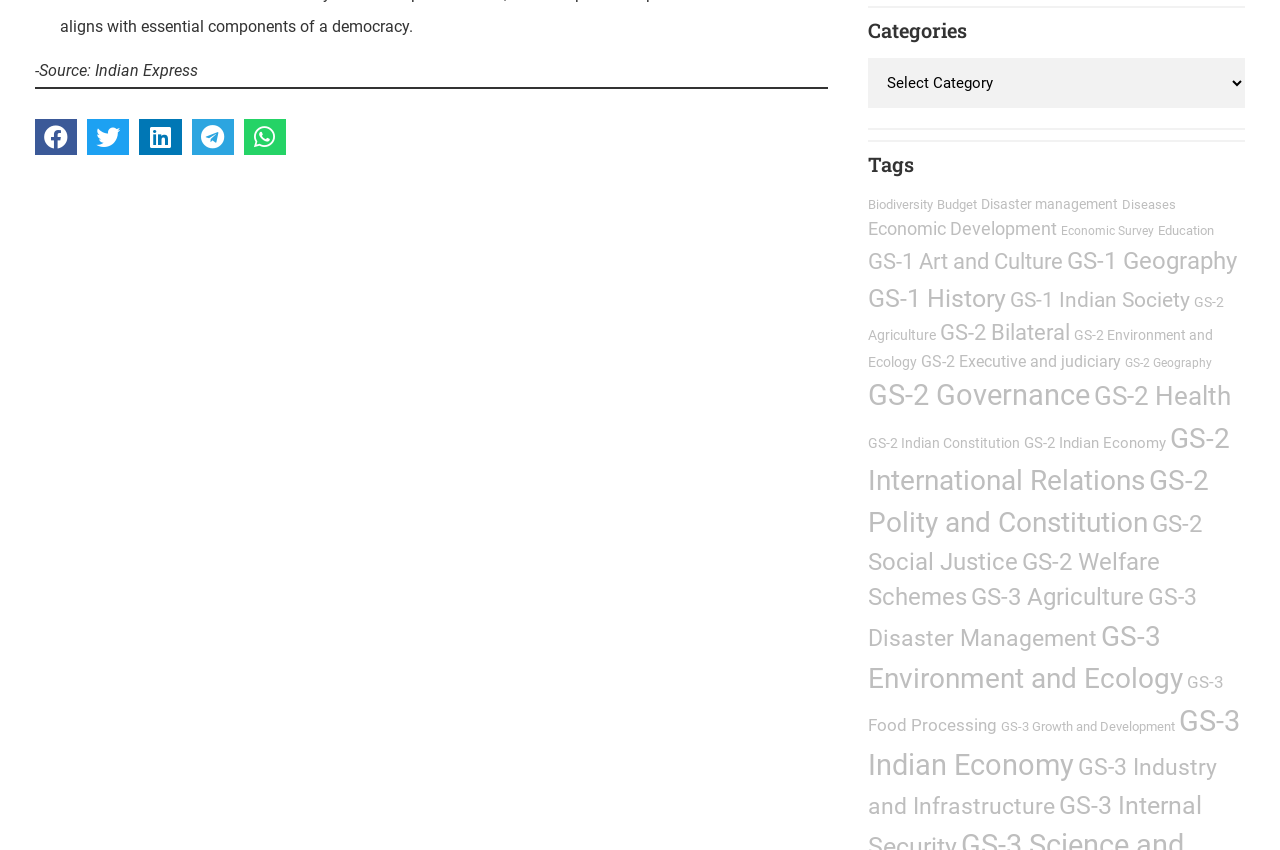Determine the bounding box coordinates (top-left x, top-left y, bottom-right x, bottom-right y) of the UI element described in the following text: Biodiversity

[0.678, 0.232, 0.729, 0.25]